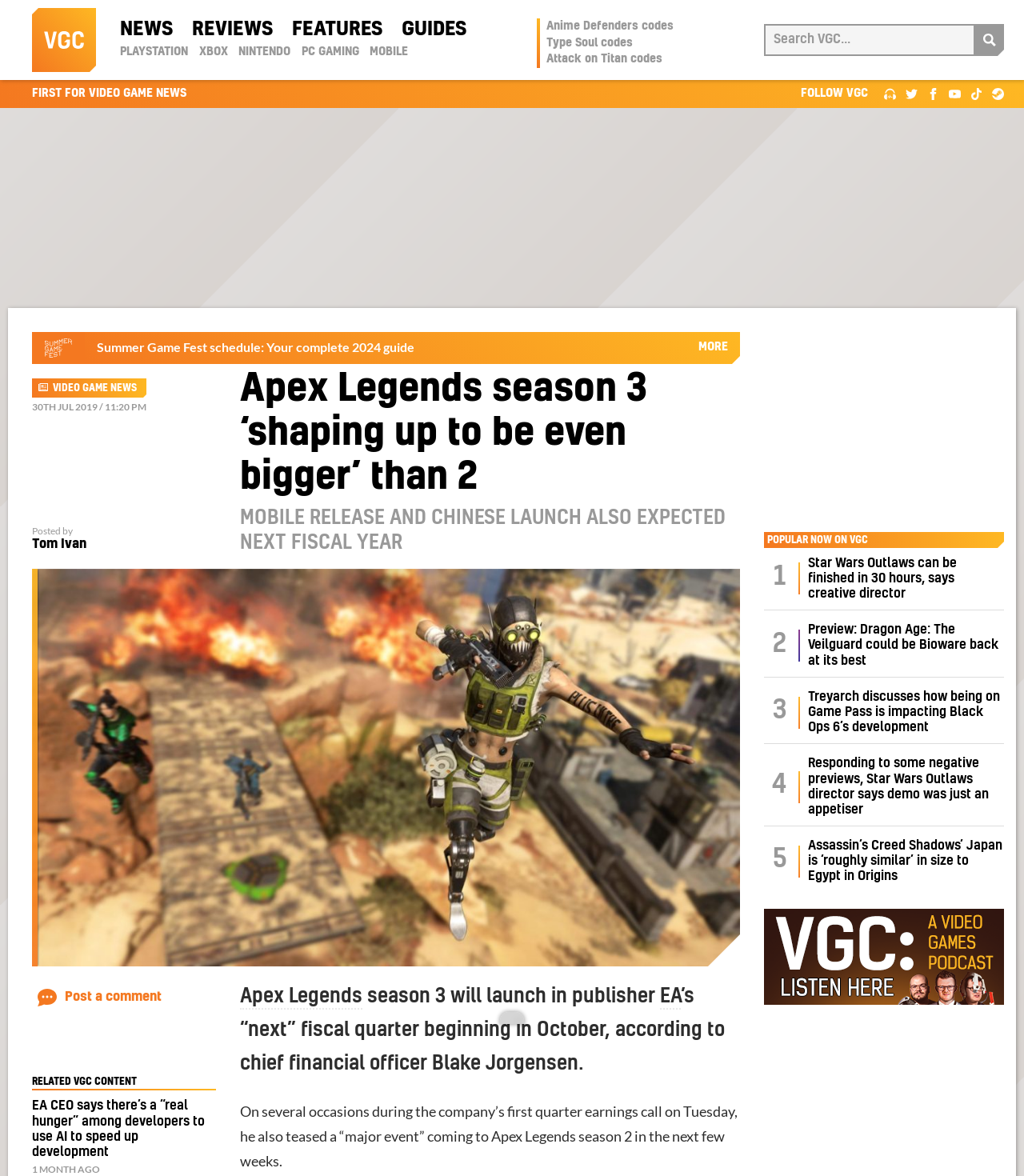What is the name of the event mentioned in the article?
Based on the content of the image, thoroughly explain and answer the question.

The article mentions a figure with the text 'Summer Game Fest 2023', which indicates that the event being referred to is the Summer Game Fest.